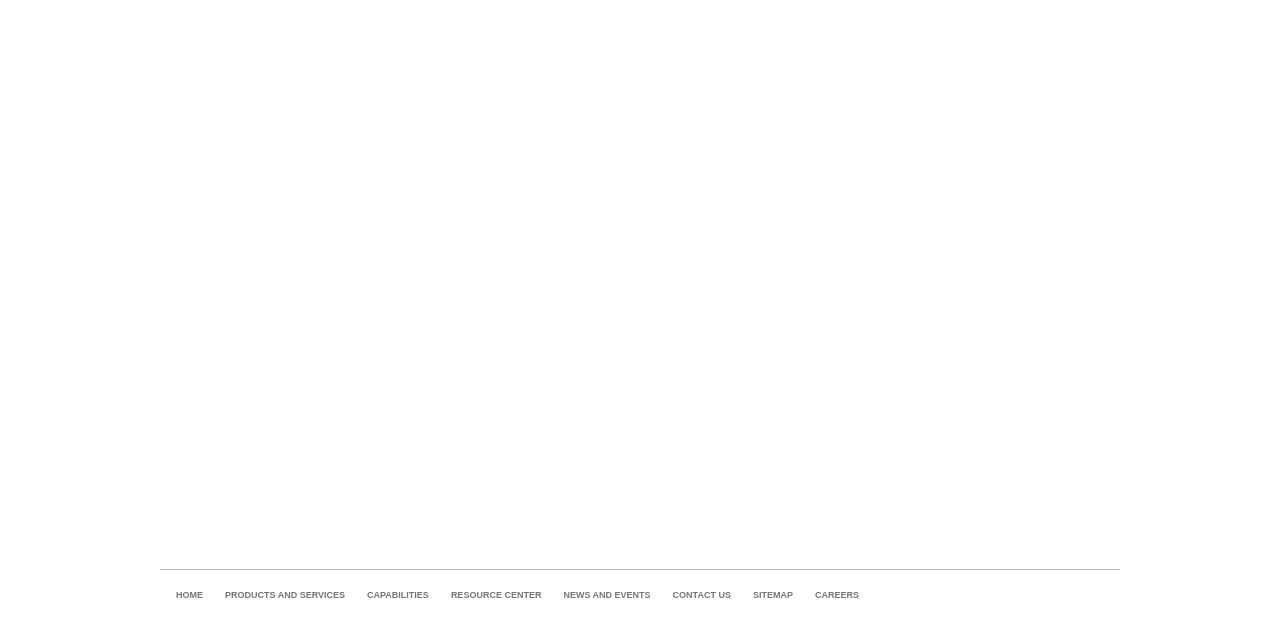Given the element description "Home", identify the bounding box of the corresponding UI element.

[0.134, 0.898, 0.162, 0.961]